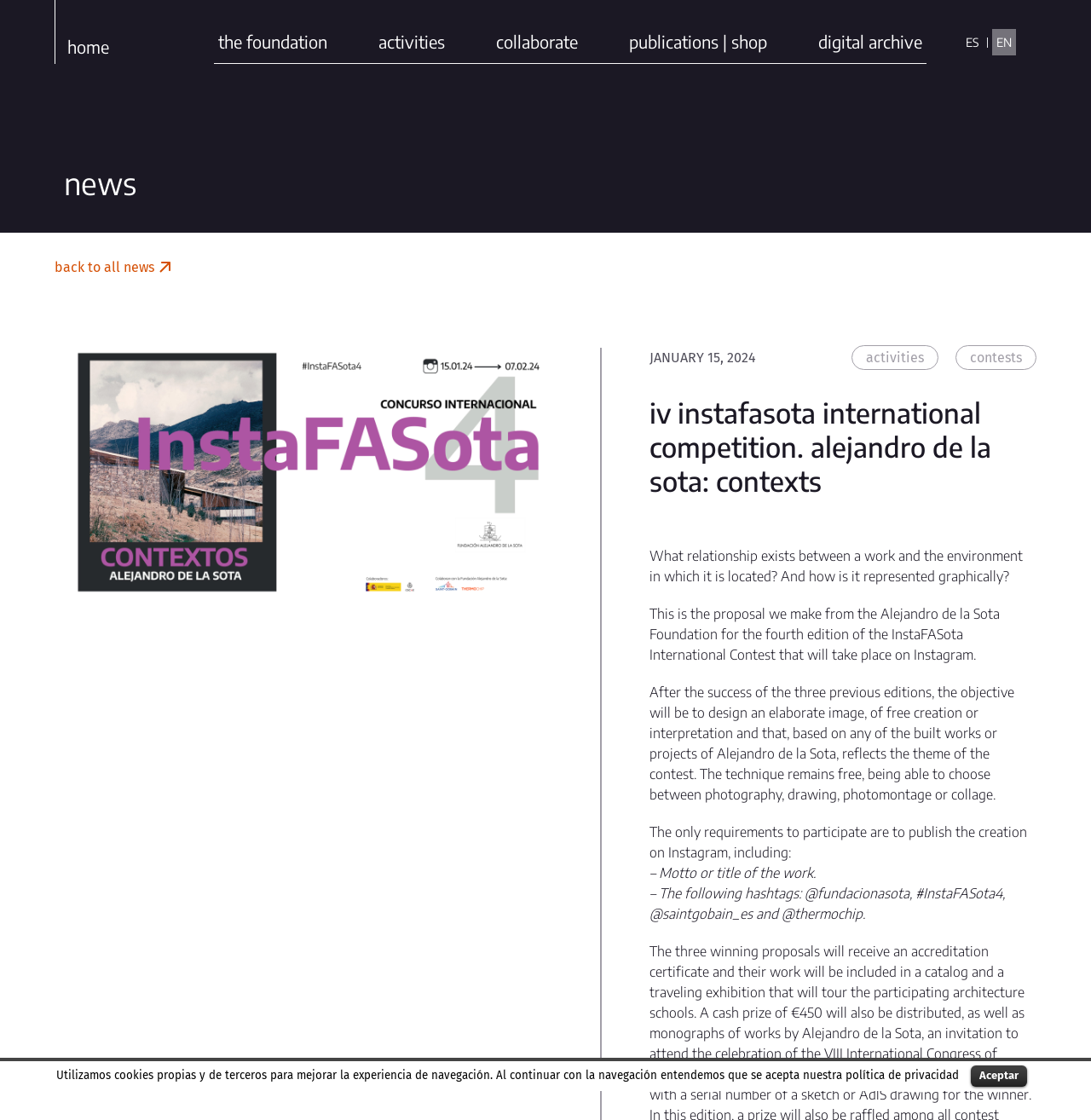Can you determine the bounding box coordinates of the area that needs to be clicked to fulfill the following instruction: "learn about the foundation"?

[0.2, 0.026, 0.3, 0.049]